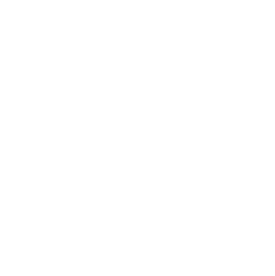What aesthetic does the design of the floor graphics emphasize?
Use the information from the screenshot to give a comprehensive response to the question.

The caption states that the design of the floor graphics emphasizes a playful yet professional aesthetic, which suggests that they are intended to be visually appealing and attention-grabbing while still maintaining a level of professionalism.